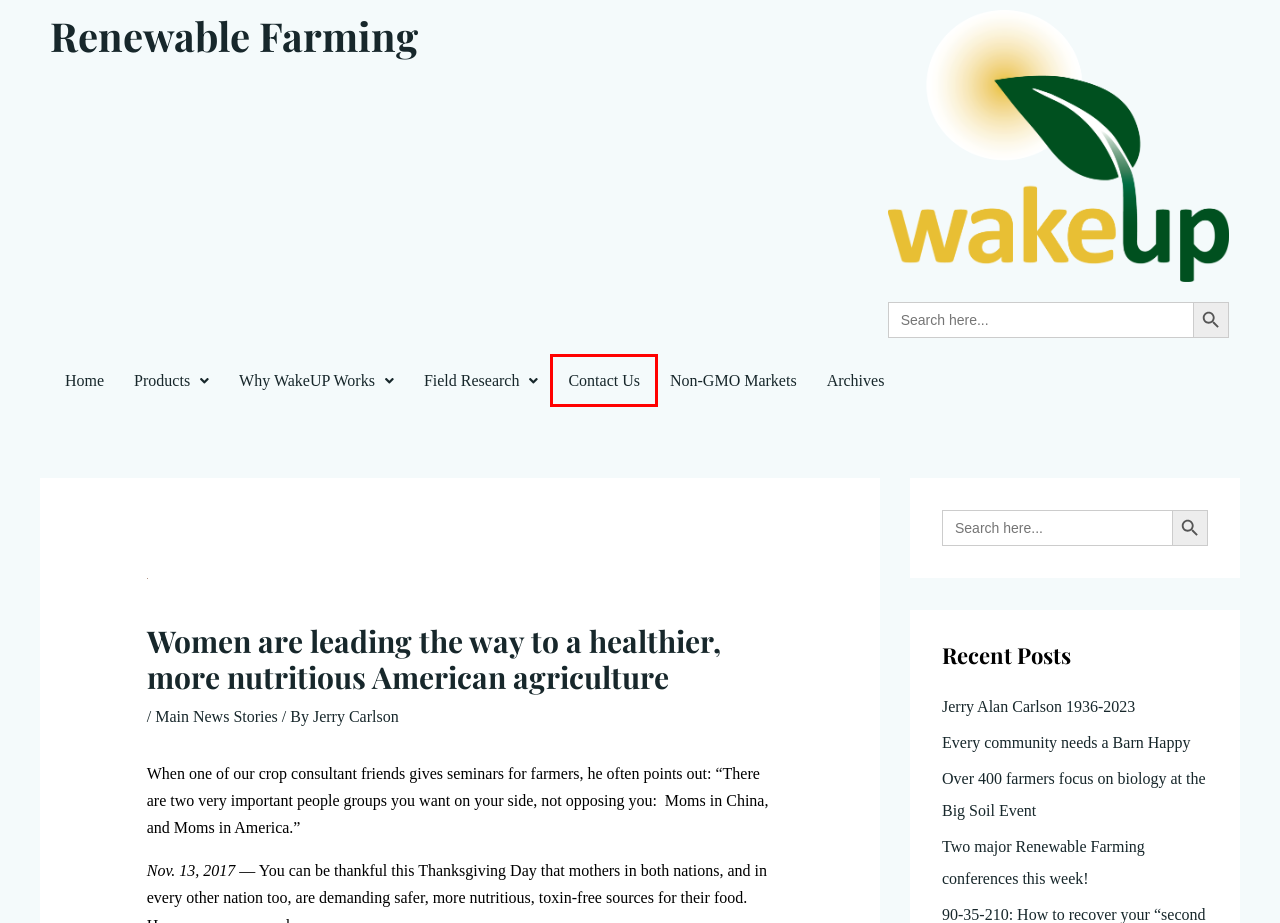You have a screenshot showing a webpage with a red bounding box around a UI element. Choose the webpage description that best matches the new page after clicking the highlighted element. Here are the options:
A. Jerry Carlson - Renewable Farming
B. Main News Stories - Renewable Farming
C. October, 2018 - Renewable Farming
D. Education - Renewable Farming
E. Jerry Alan Carlson 1936-2023 - Renewable Farming
F. Contact Us - Renewable Farming
G. Over 400 farmers focus on biology at the Big Soil Event - Renewable Farming
H. Non-GMO Markets - Renewable Farming

F